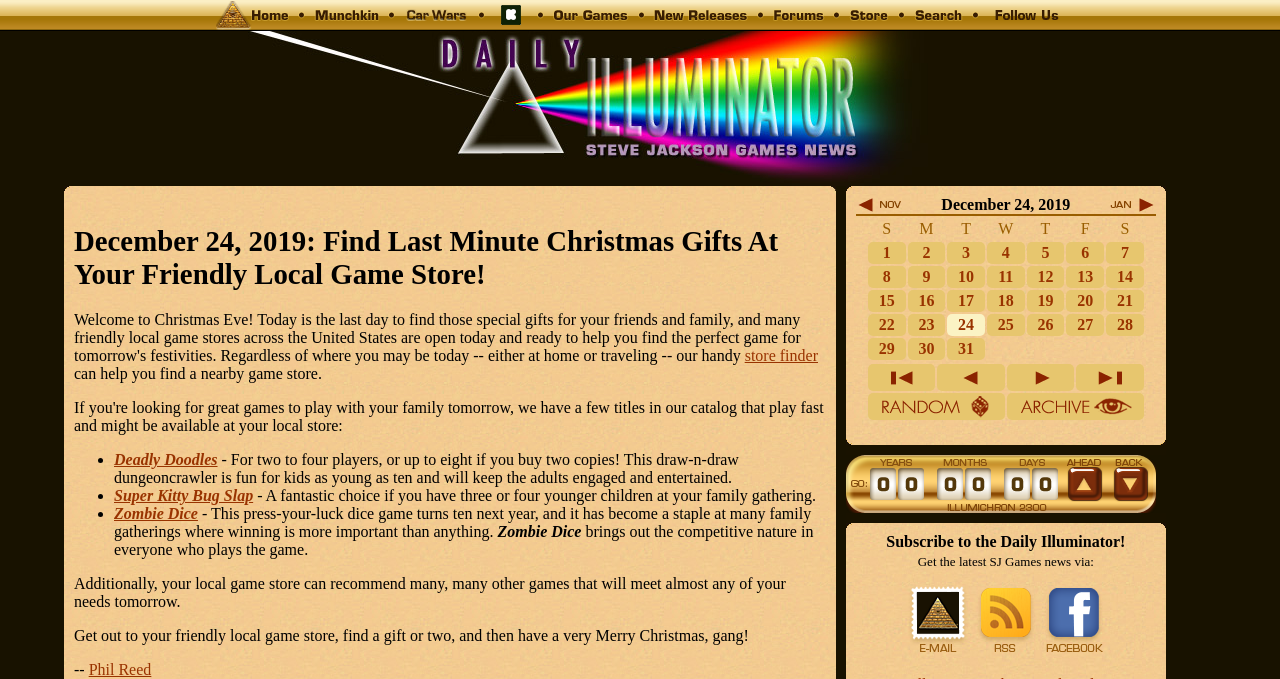What is the purpose of the table at the bottom of the webpage?
Can you offer a detailed and complete answer to this question?

I inferred the purpose of the table by looking at its structure and content, which resembles a calendar with days of the week and dates.